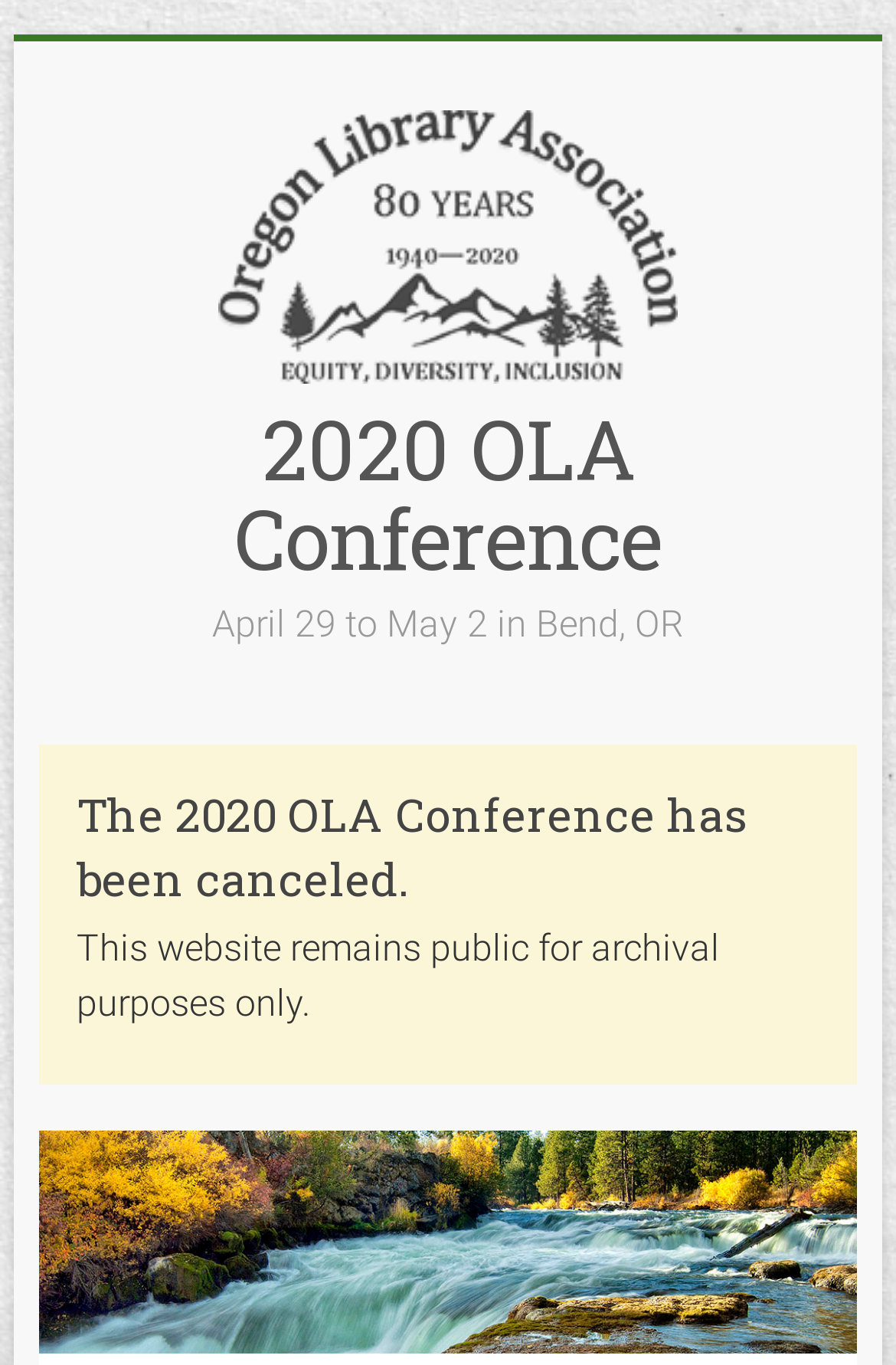What is the date range of the 2020 OLA Conference?
Using the details shown in the screenshot, provide a comprehensive answer to the question.

I found the answer by reading the text 'April 29 to May 2 in Bend, OR' which is located below the main heading '2020 OLA Conference'.